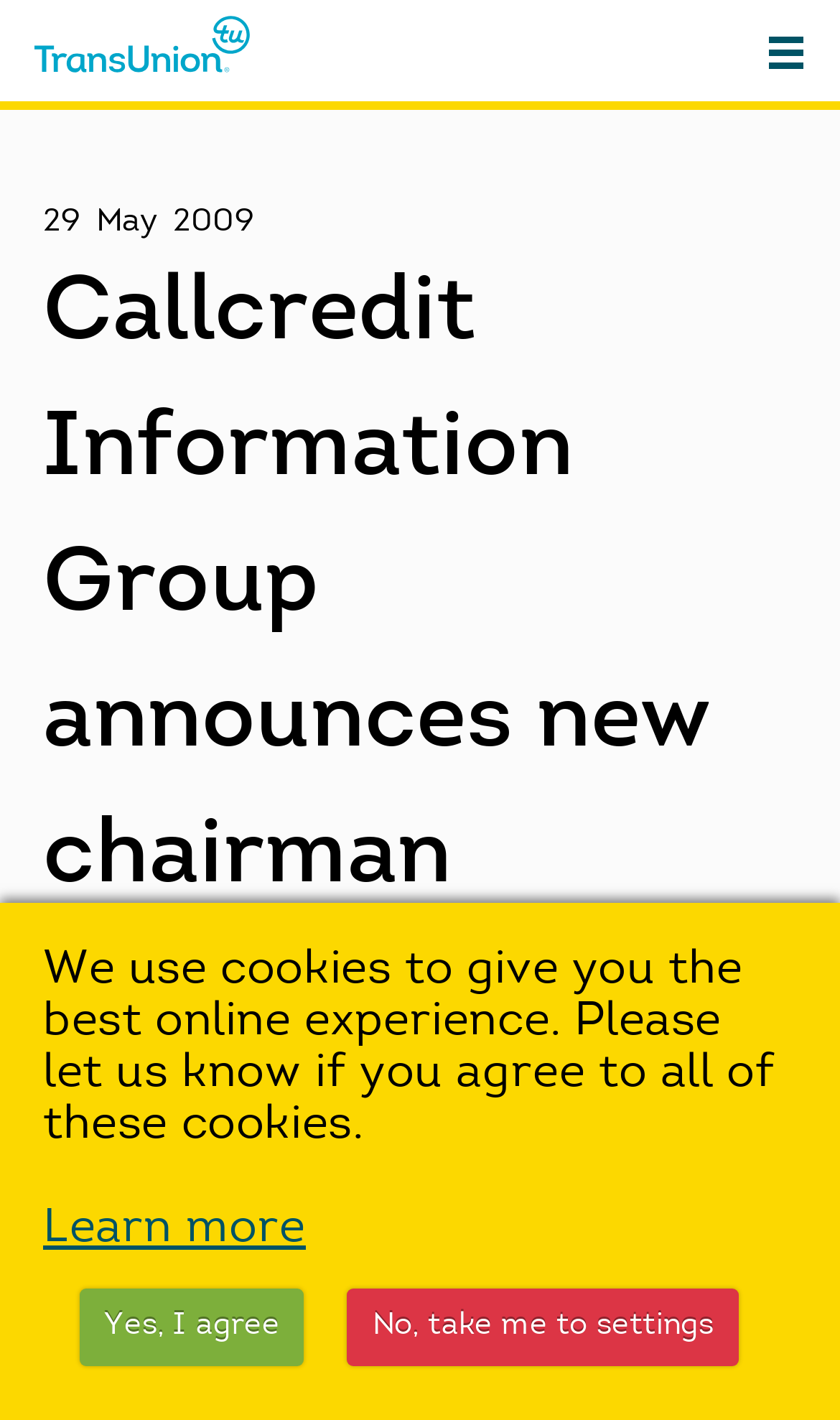Detail the webpage's structure and highlights in your description.

The webpage is about an announcement from Callcredit Information Group, where John McAndrew has been appointed as the new Chief Executive Officer, taking over from Mike Green who will become the Non-Executive Chairman.

At the top right corner, there is a link to open the navigation menu. On the top left, there is a link to TransUnion, accompanied by an image of the TransUnion logo. Below the logo, there are three static text elements displaying the date "29 May 2009".

The main content of the webpage is a heading that spans almost the entire width of the page, with the title "Callcredit Information Group announces new chairman". Within this heading, there is a link to Callcredit Information Group, followed by a static text element that summarizes the announcement.

At the bottom of the page, there is a static text element that informs users about the use of cookies and asks for their consent. Below this text, there are two links: "Learn more" and "Yes, I agree", which are aligned to the left, and "No, take me to settings", which is aligned to the right.